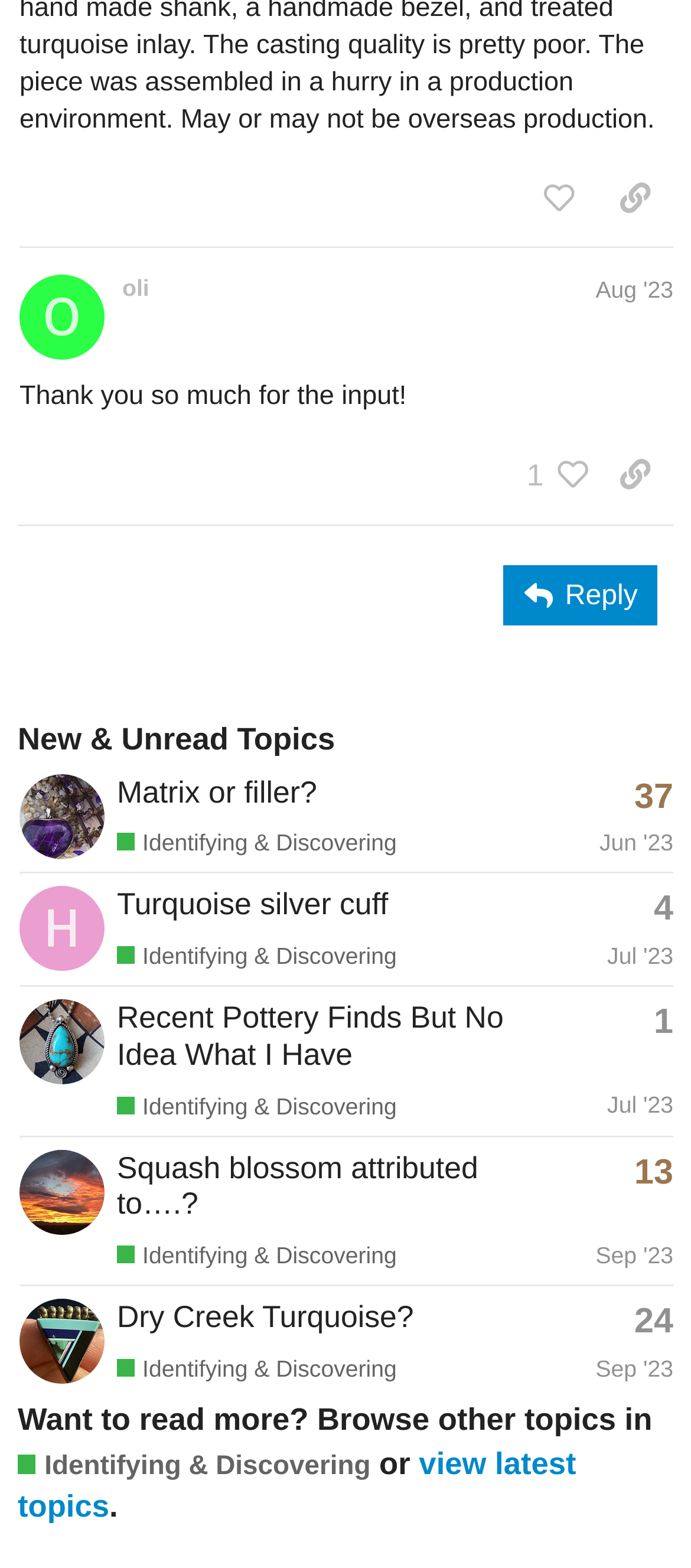Specify the bounding box coordinates for the region that must be clicked to perform the given instruction: "access the twenty-first link".

None